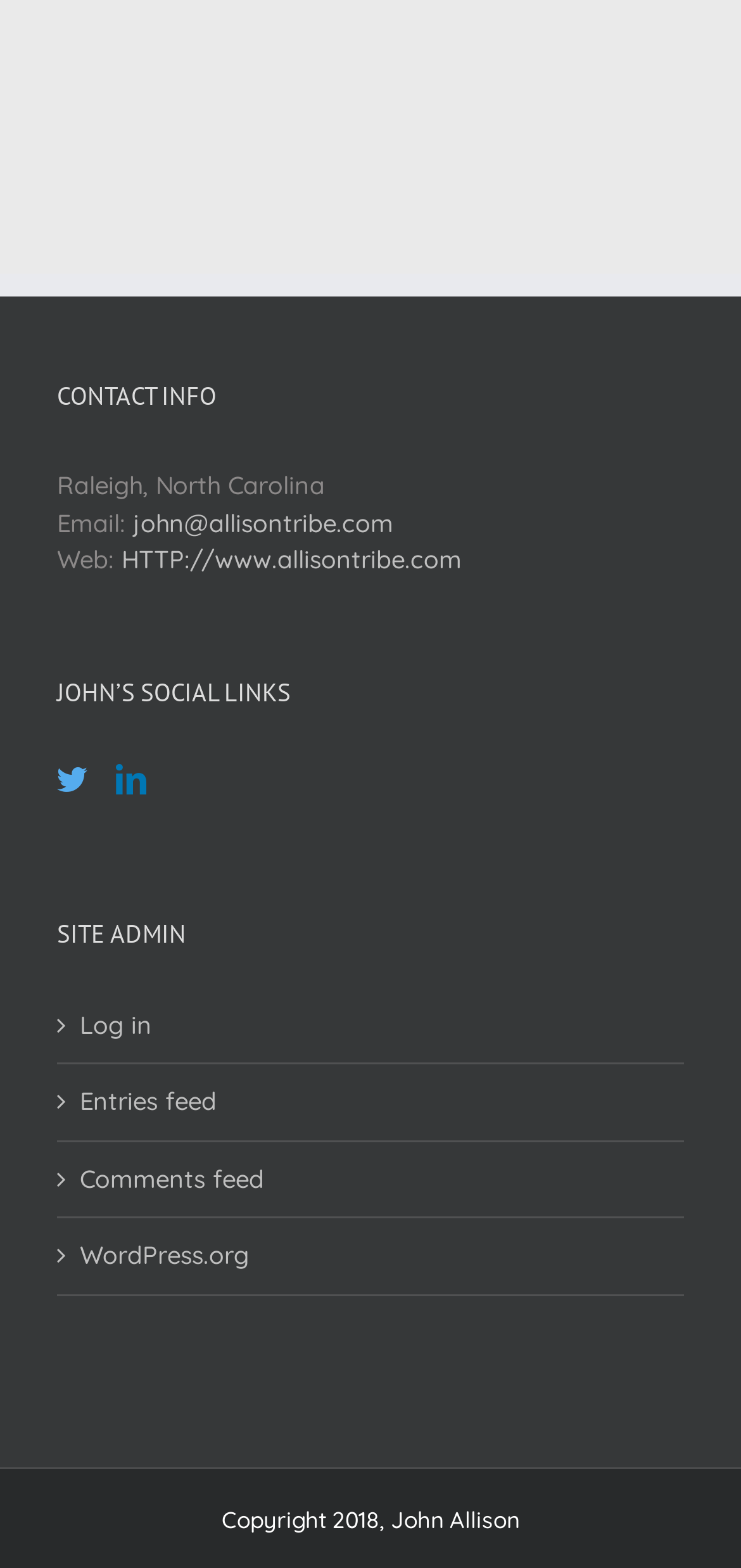Locate the bounding box coordinates of the element that needs to be clicked to carry out the instruction: "Search for a keyword". The coordinates should be given as four float numbers ranging from 0 to 1, i.e., [left, top, right, bottom].

None